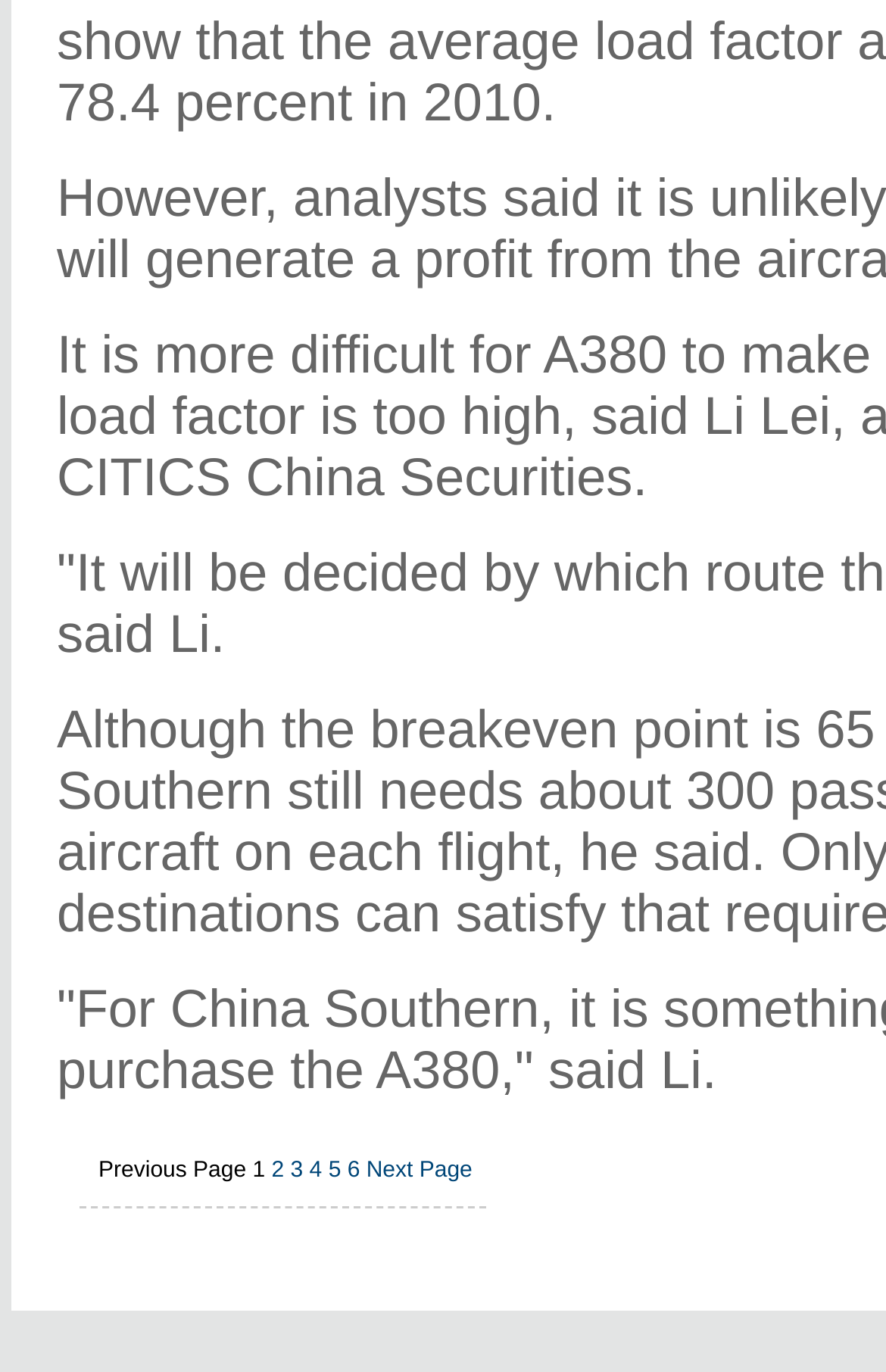Using the provided description: "Next Page", find the bounding box coordinates of the corresponding UI element. The output should be four float numbers between 0 and 1, in the format [left, top, right, bottom].

[0.413, 0.845, 0.533, 0.863]